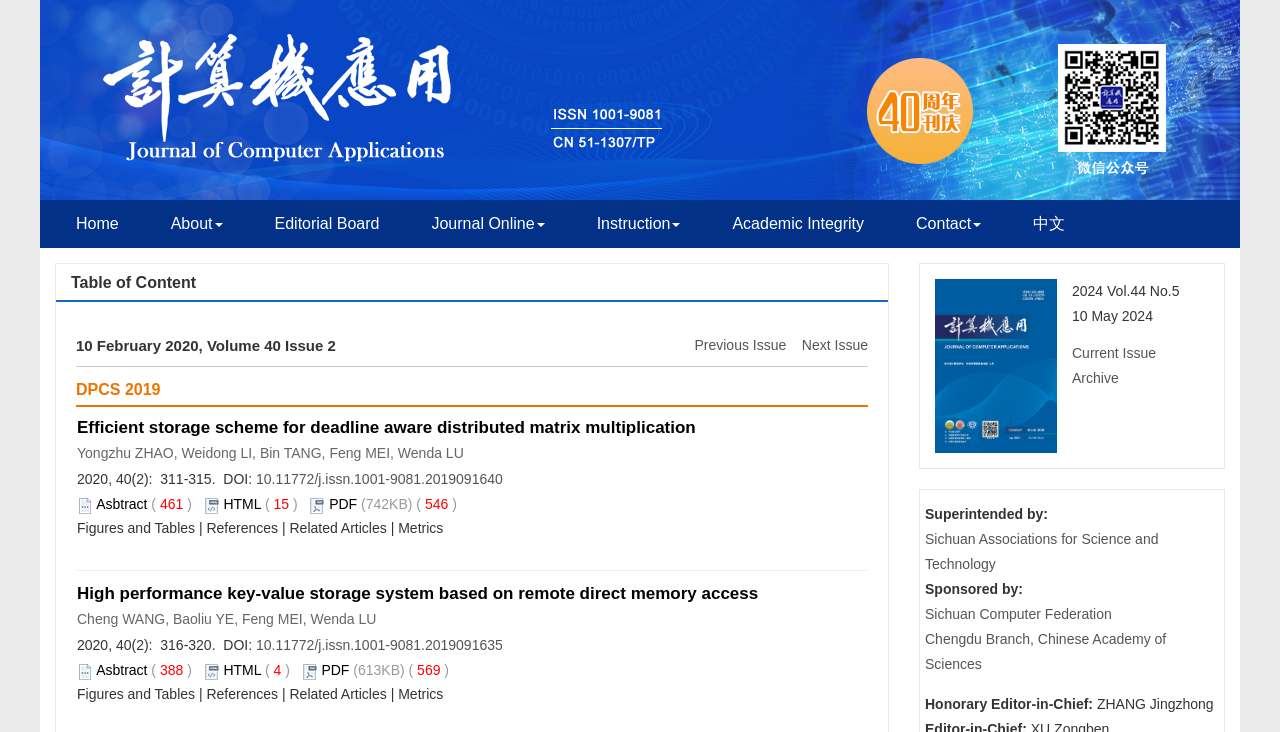Bounding box coordinates are to be given in the format (top-left x, top-left y, bottom-right x, bottom-right y). All values must be floating point numbers between 0 and 1. Provide the bounding box coordinate for the UI element described as: Figures and Tables

[0.06, 0.711, 0.152, 0.733]